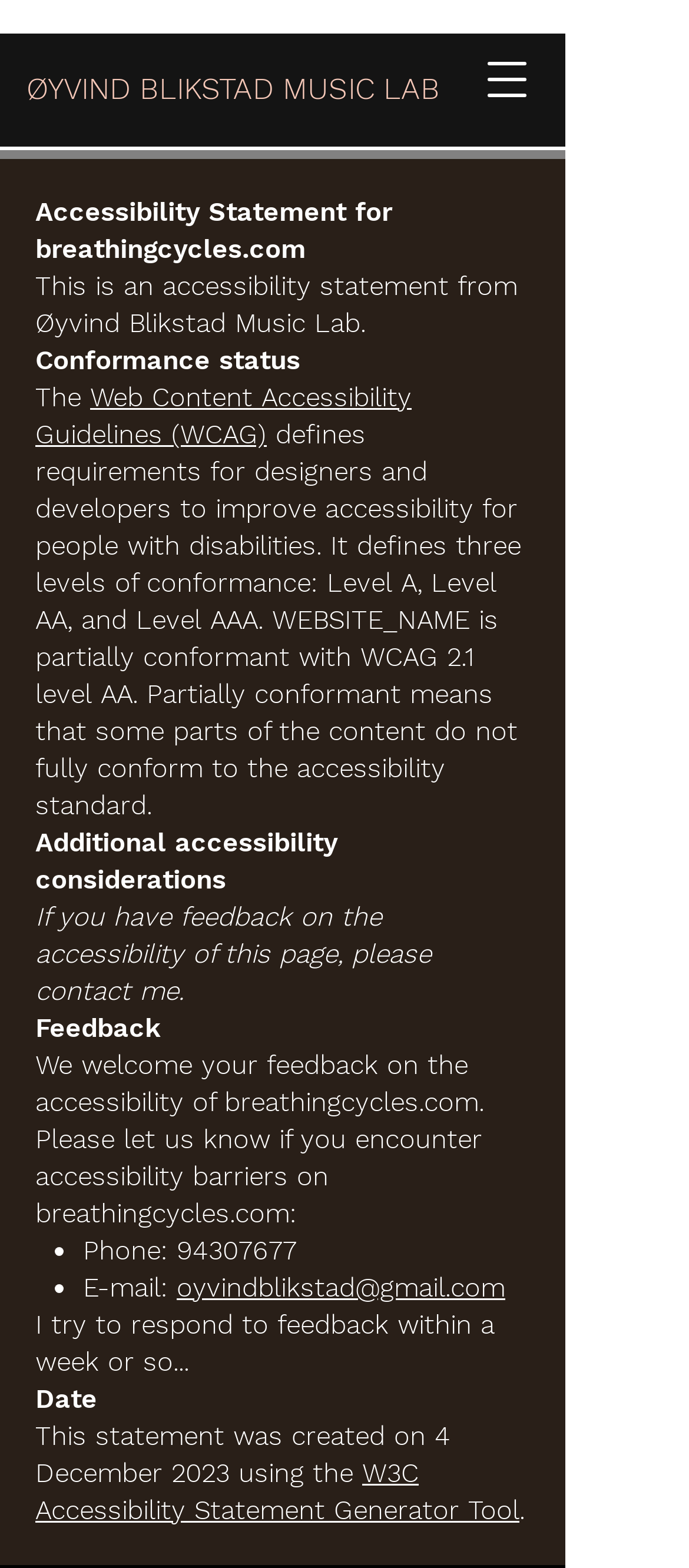Utilize the information from the image to answer the question in detail:
What is the purpose of this webpage?

I inferred the purpose of the webpage by analyzing the heading elements, which mention 'Accessibility Statement', 'Conformance status', 'Additional accessibility considerations', and 'Feedback', indicating that the webpage is dedicated to providing information about the website's accessibility.